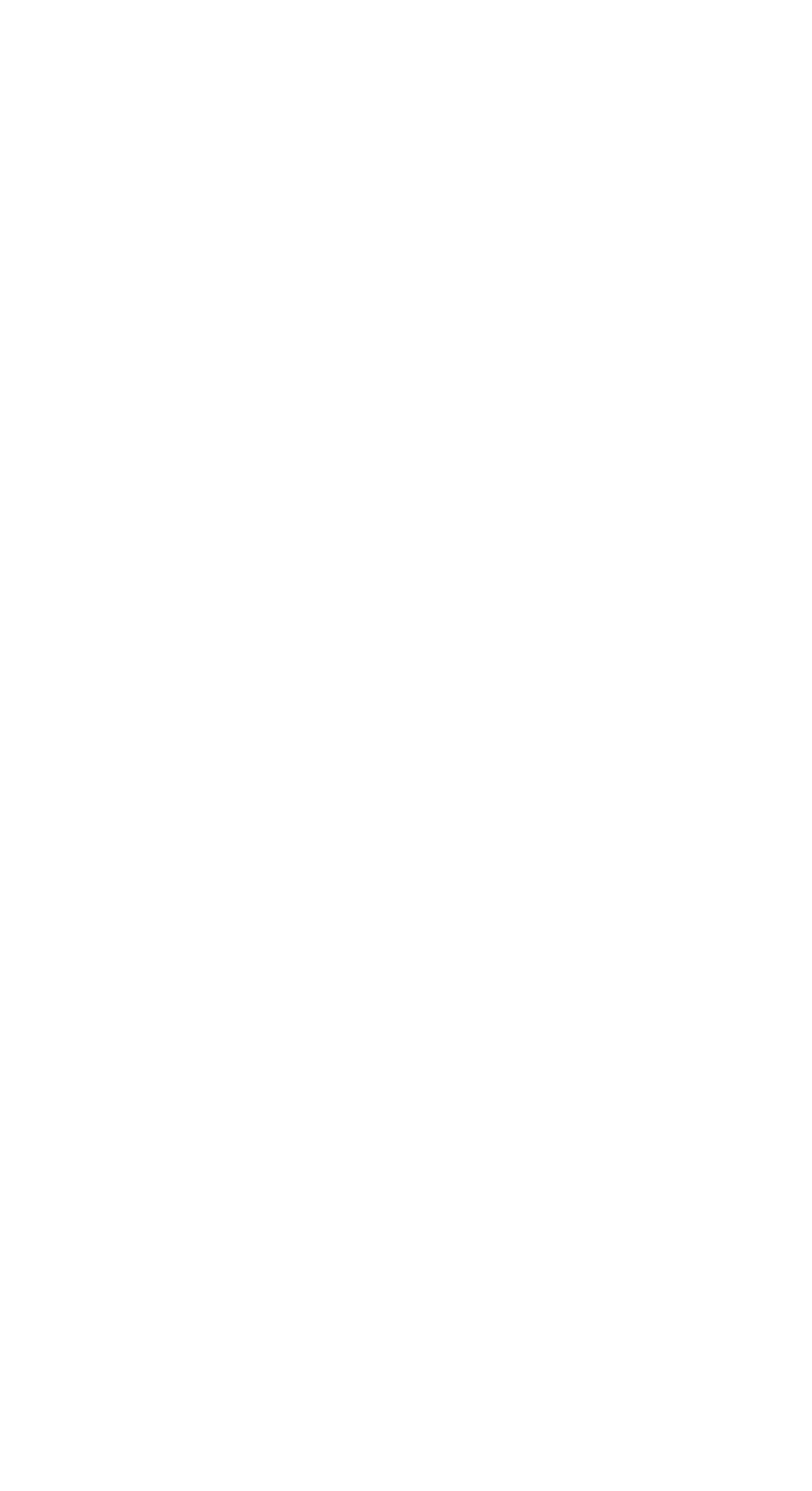Please mark the bounding box coordinates of the area that should be clicked to carry out the instruction: "Report being mistreated".

[0.054, 0.267, 0.933, 0.315]